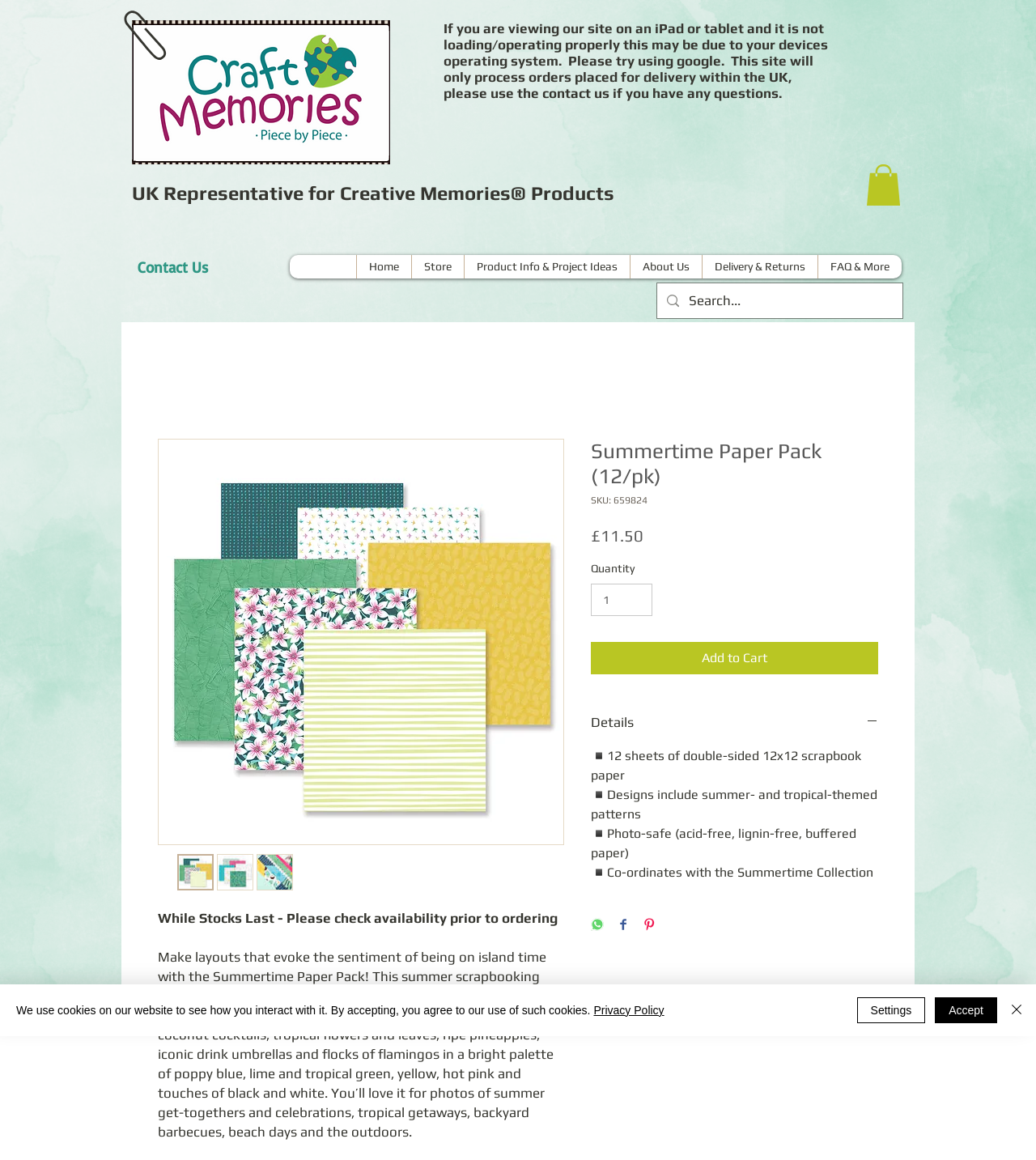Locate the bounding box coordinates of the clickable element to fulfill the following instruction: "Contact us". Provide the coordinates as four float numbers between 0 and 1 in the format [left, top, right, bottom].

[0.124, 0.206, 0.209, 0.255]